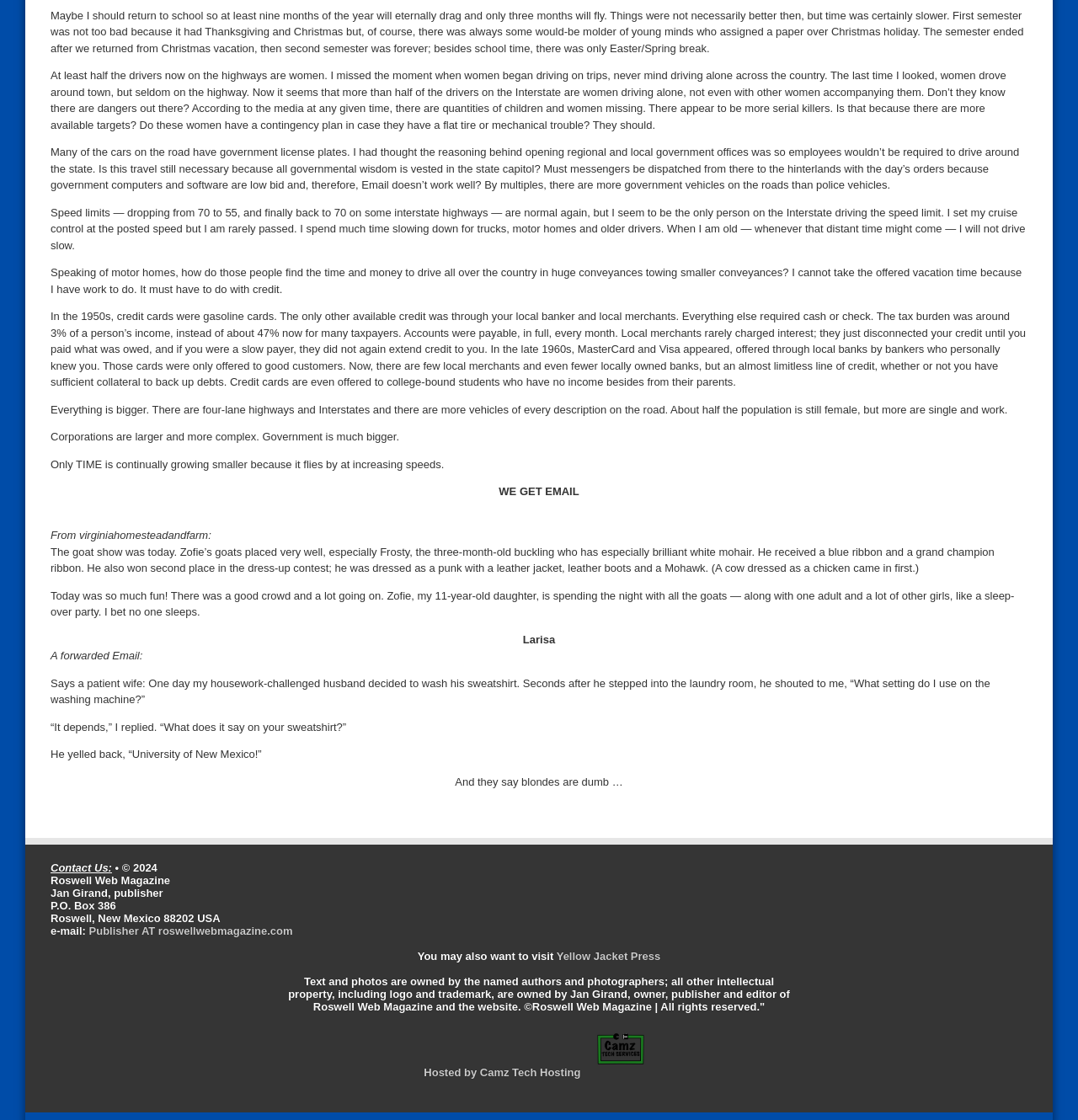What is the email address of the publisher?
Provide an in-depth and detailed explanation in response to the question.

I found the answer by looking at the 'Contact Us' section at the bottom of the webpage, where it provides the email address of the publisher.